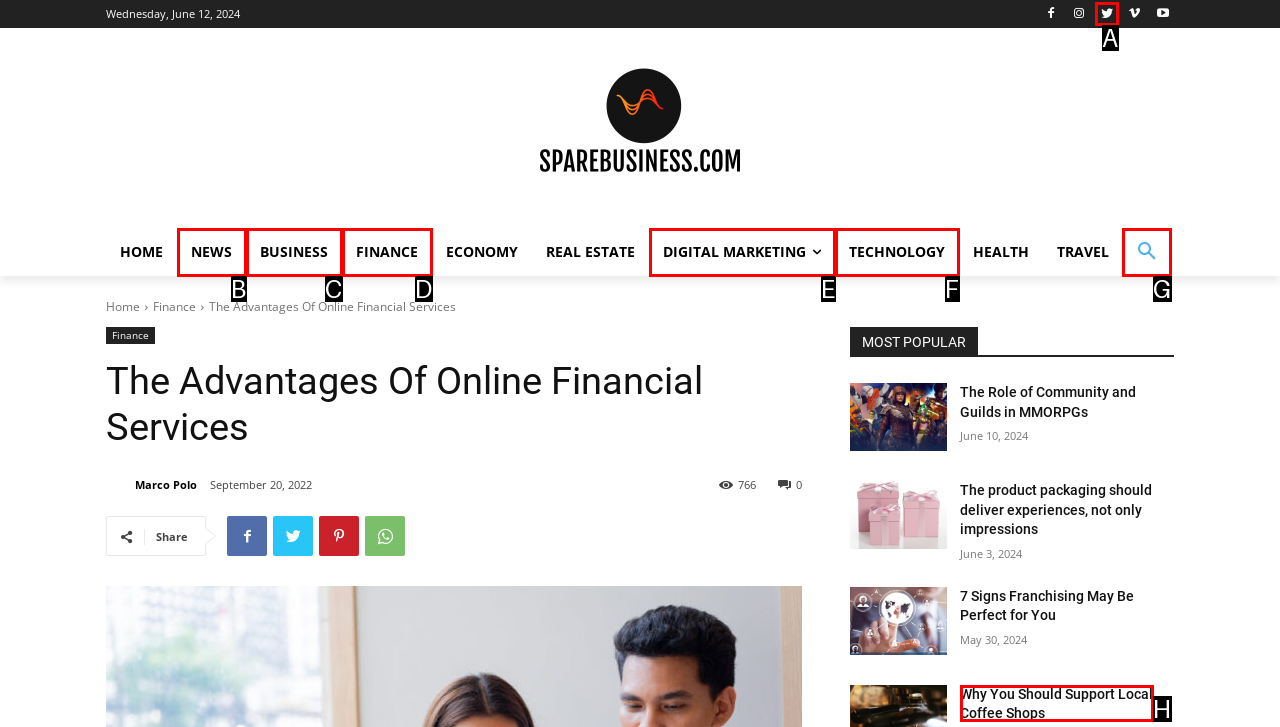Pick the HTML element that should be clicked to execute the task: Read more about Stewardship project
Respond with the letter corresponding to the correct choice.

None